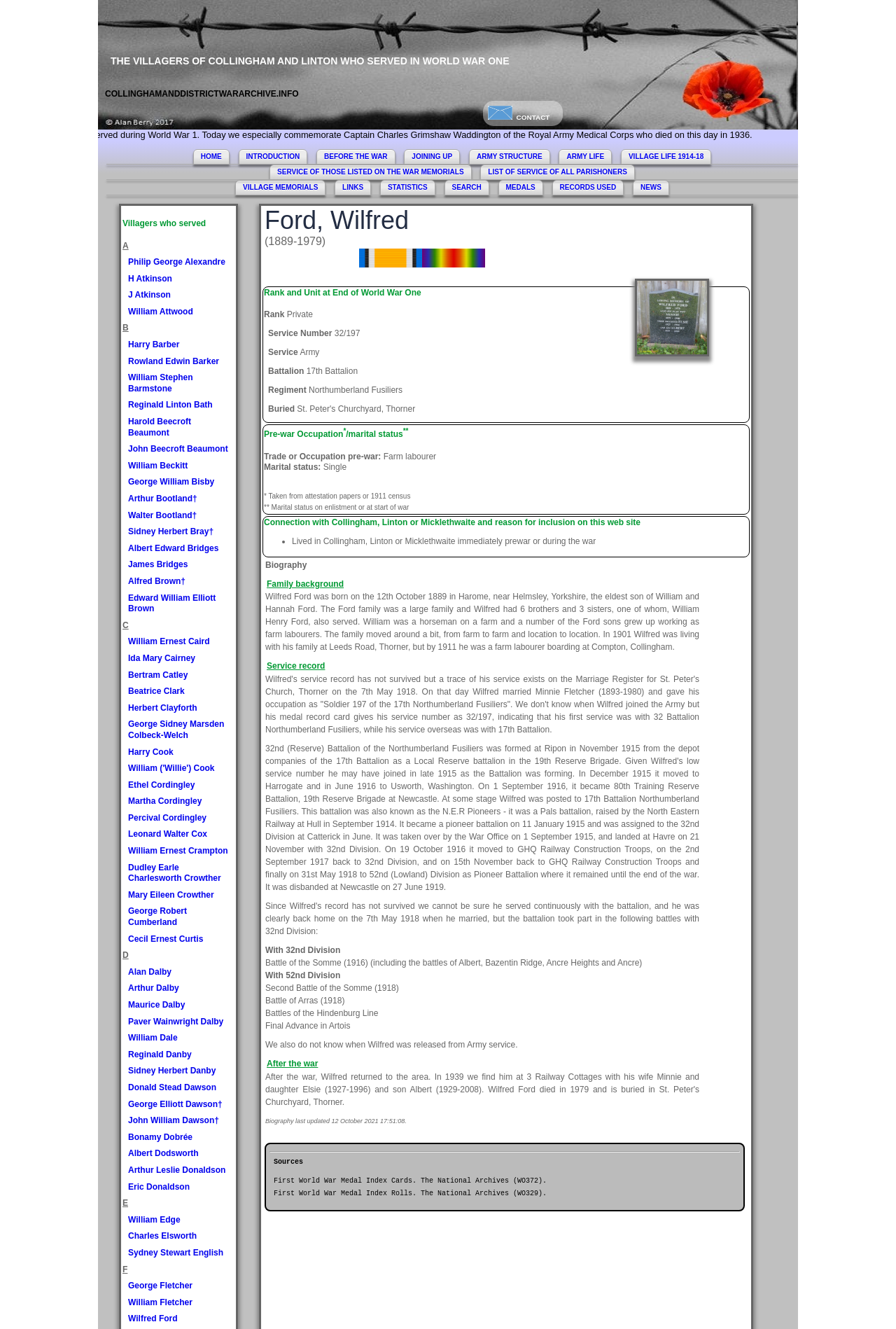Find the bounding box coordinates for the area that should be clicked to accomplish the instruction: "Read about 'Philip George Alexandre'".

[0.143, 0.193, 0.252, 0.201]